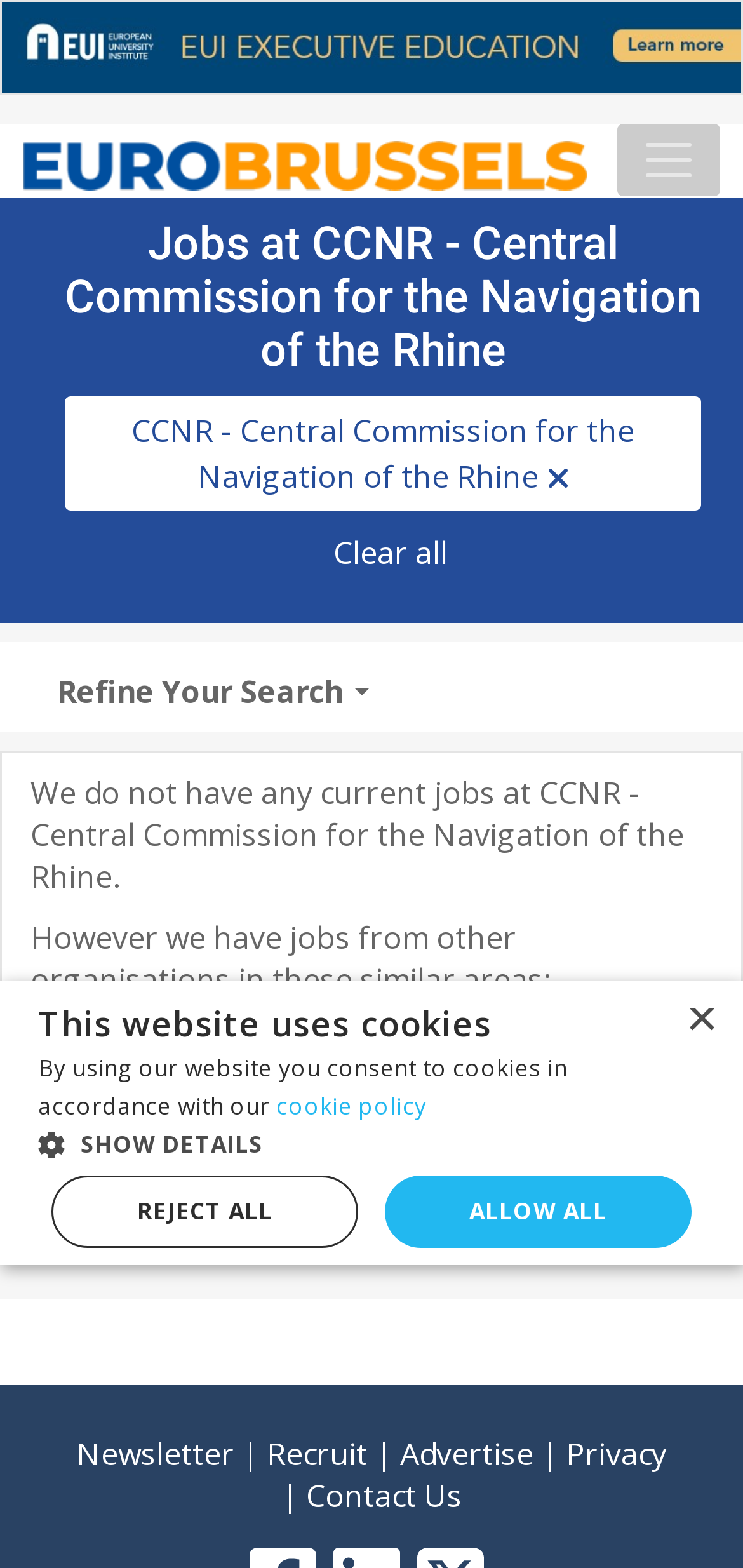Answer the question in one word or a short phrase:
What are the similar areas of job search?

France, International Organisations, Transport